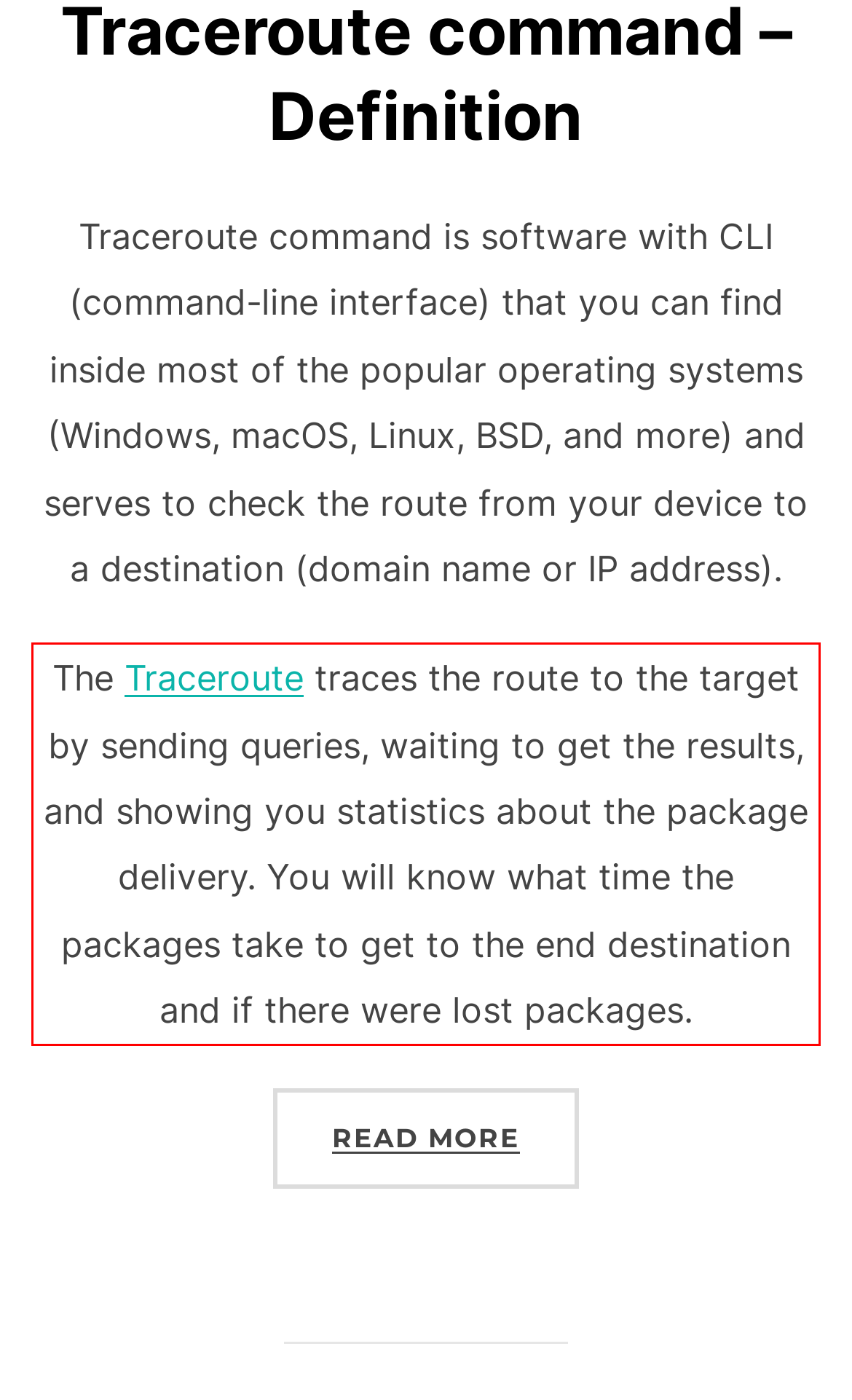In the screenshot of the webpage, find the red bounding box and perform OCR to obtain the text content restricted within this red bounding box.

The Traceroute traces the route to the target by sending queries, waiting to get the results, and showing you statistics about the package delivery. You will know what time the packages take to get to the end destination and if there were lost packages.